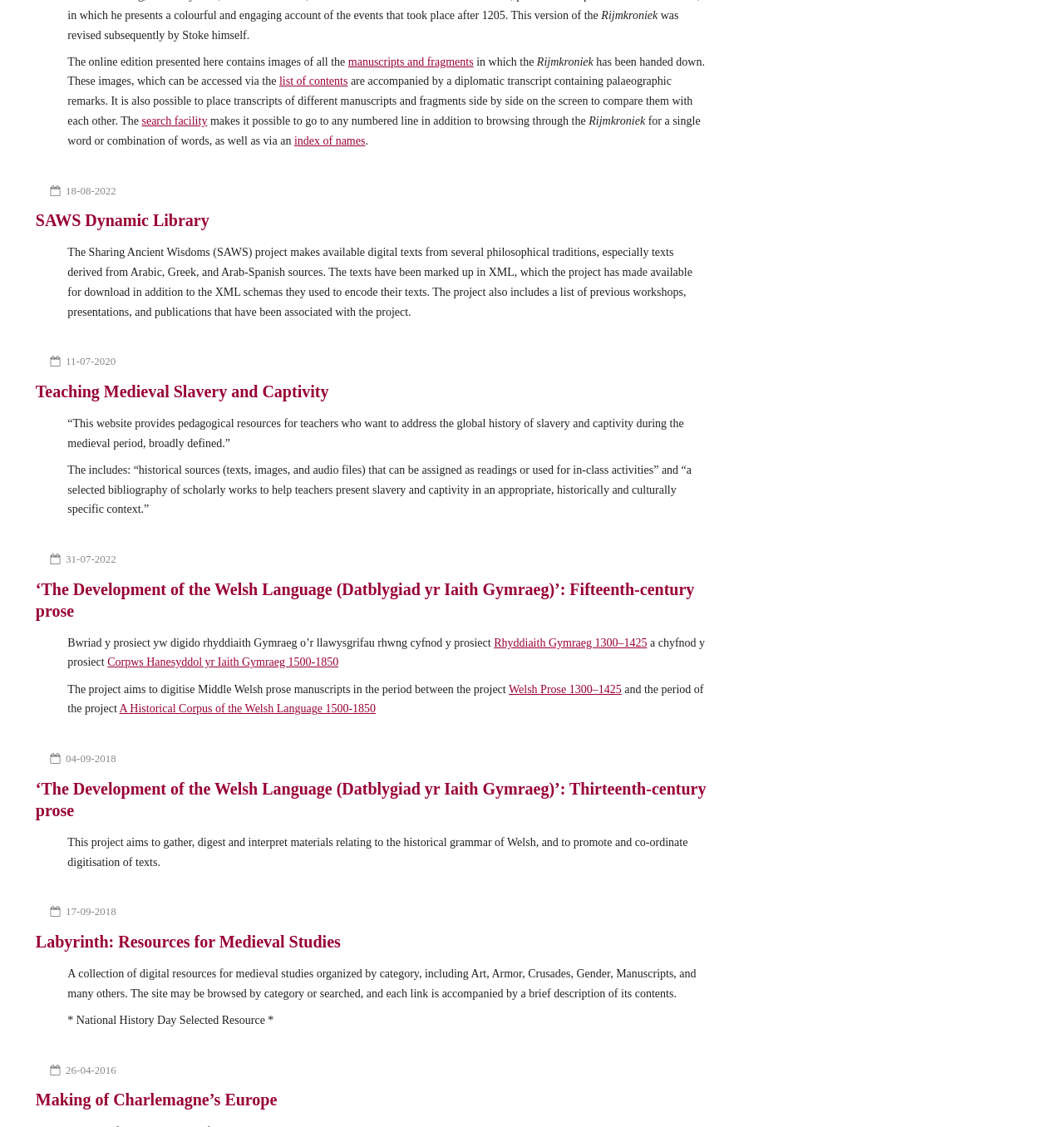How many links are in the footer of the second article?
Please respond to the question with a detailed and well-explained answer.

I examined the footer element of the second article and found one link element with the text '11-07-2020'.